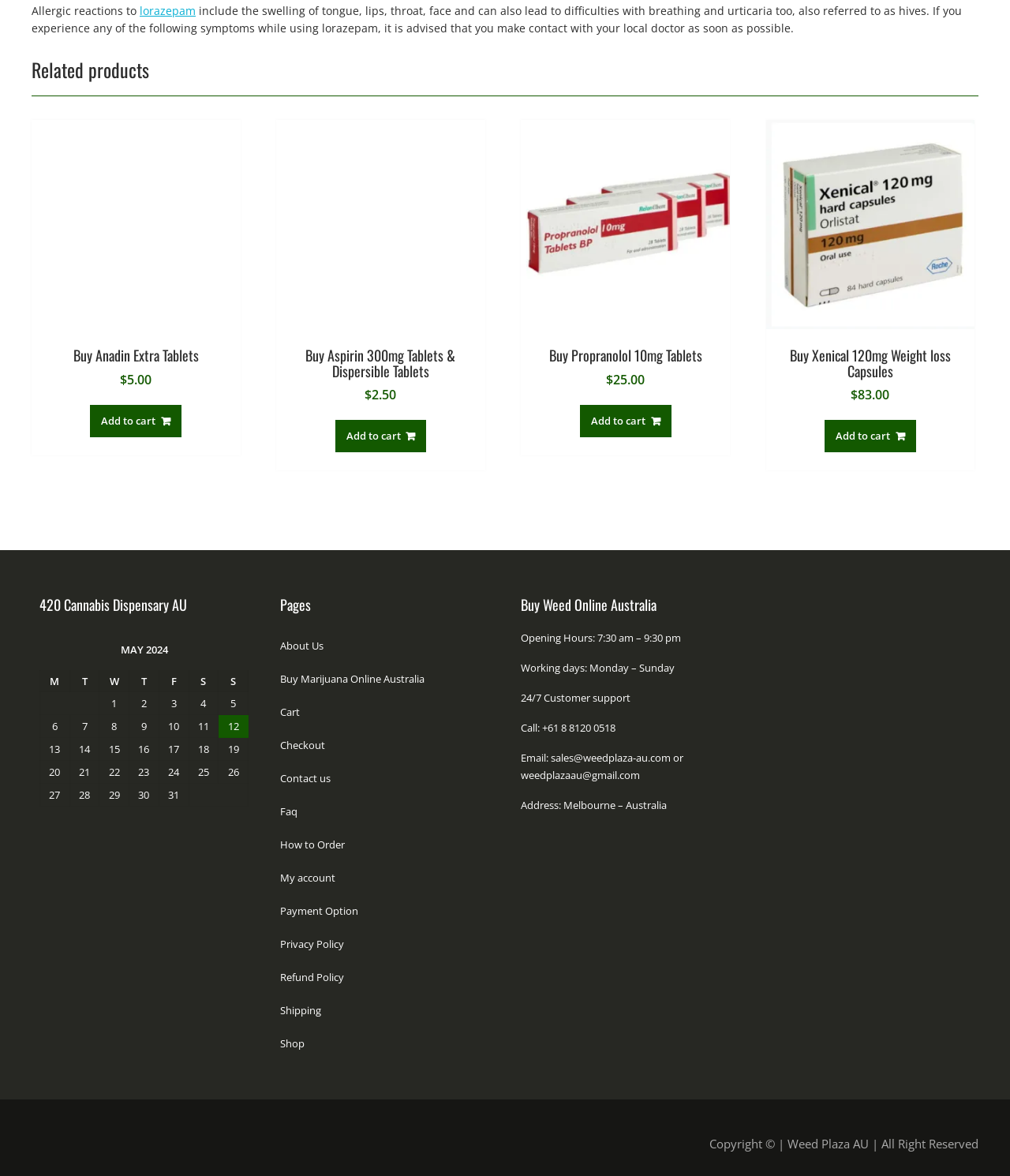Please provide the bounding box coordinate of the region that matches the element description: Buy Marijuana Online Australia. Coordinates should be in the format (top-left x, top-left y, bottom-right x, bottom-right y) and all values should be between 0 and 1.

[0.277, 0.571, 0.42, 0.583]